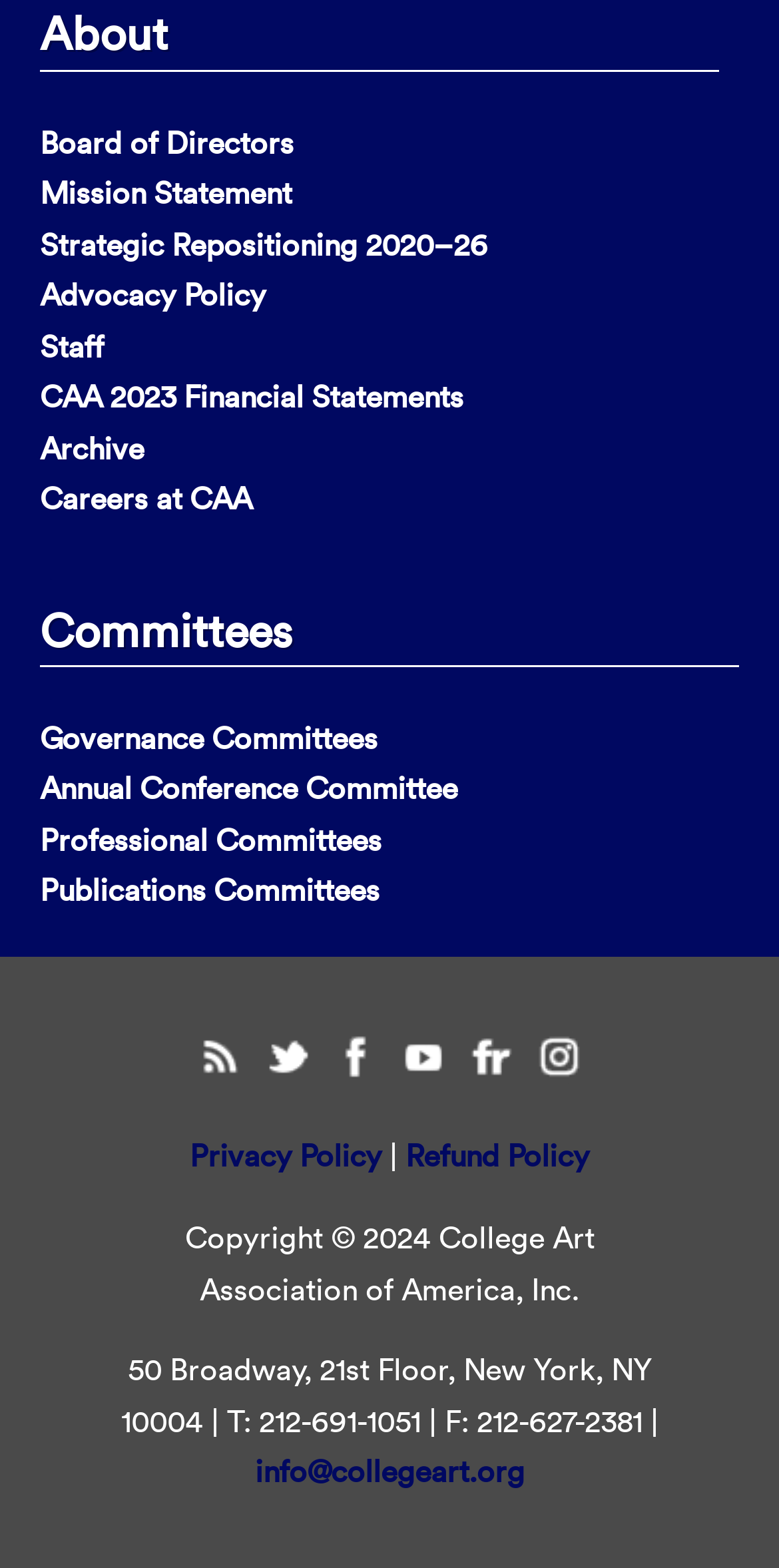Pinpoint the bounding box coordinates of the clickable area needed to execute the instruction: "Visit 'Why CalGeo?' page". The coordinates should be specified as four float numbers between 0 and 1, i.e., [left, top, right, bottom].

None